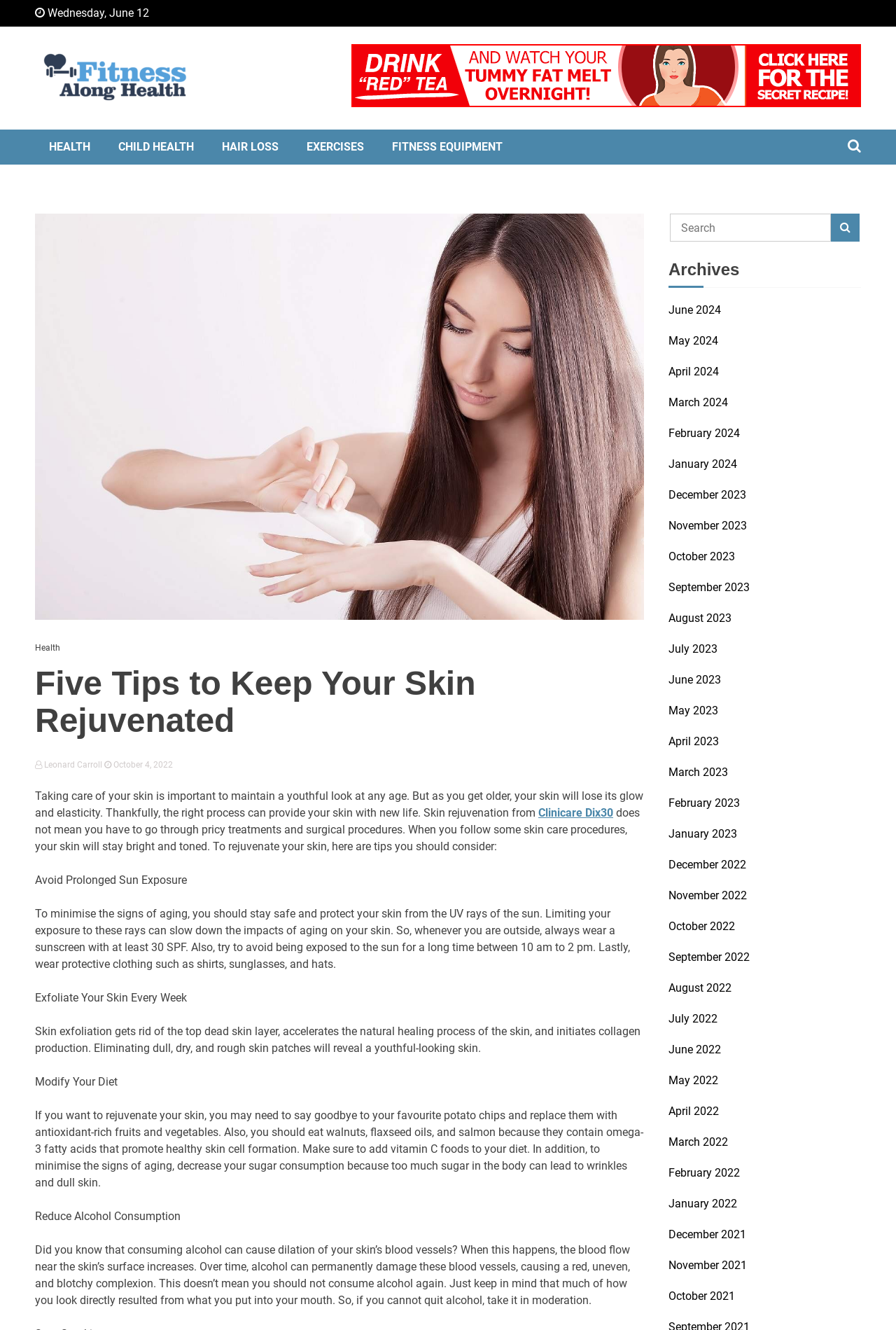Determine the bounding box coordinates for the UI element matching this description: "parent_node: Fitness Along Health".

[0.039, 0.034, 0.217, 0.083]